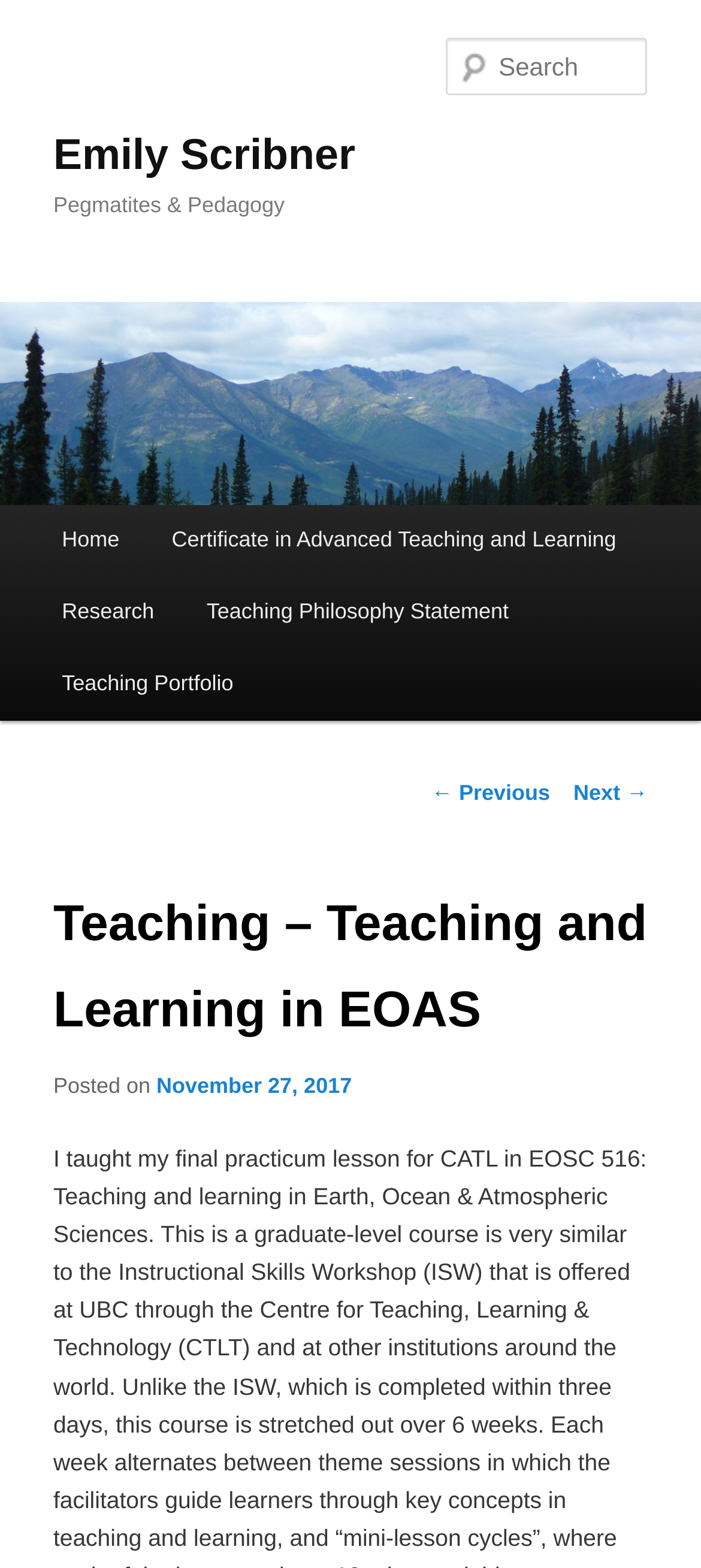Refer to the image and provide an in-depth answer to the question: 
What is the name of the author?

The name of the author can be found in the heading element 'Emily Scribner' which is located at the top of the webpage, and also in the link element 'Emily Scribner' which is located below the image.